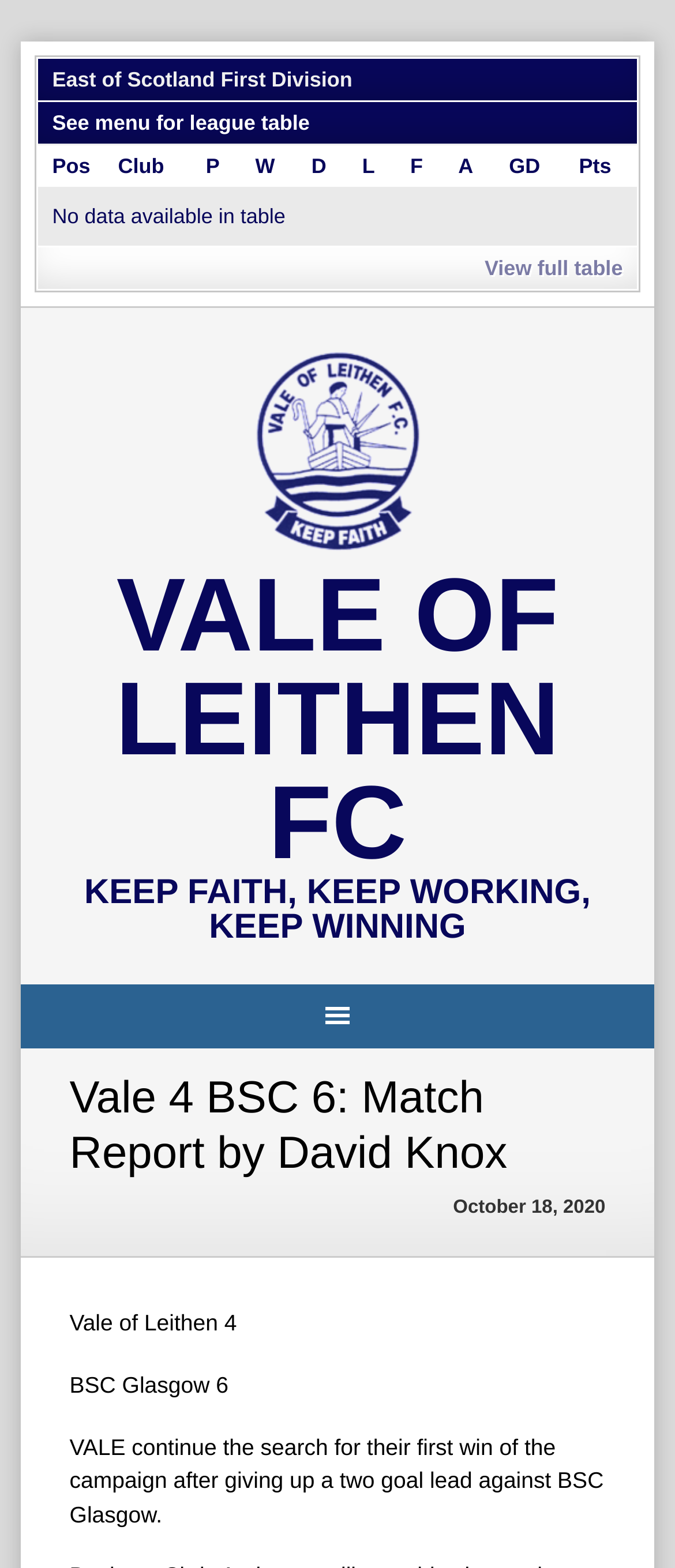Determine the bounding box for the HTML element described here: "October 18, 2020". The coordinates should be given as [left, top, right, bottom] with each number being a float between 0 and 1.

[0.671, 0.764, 0.897, 0.777]